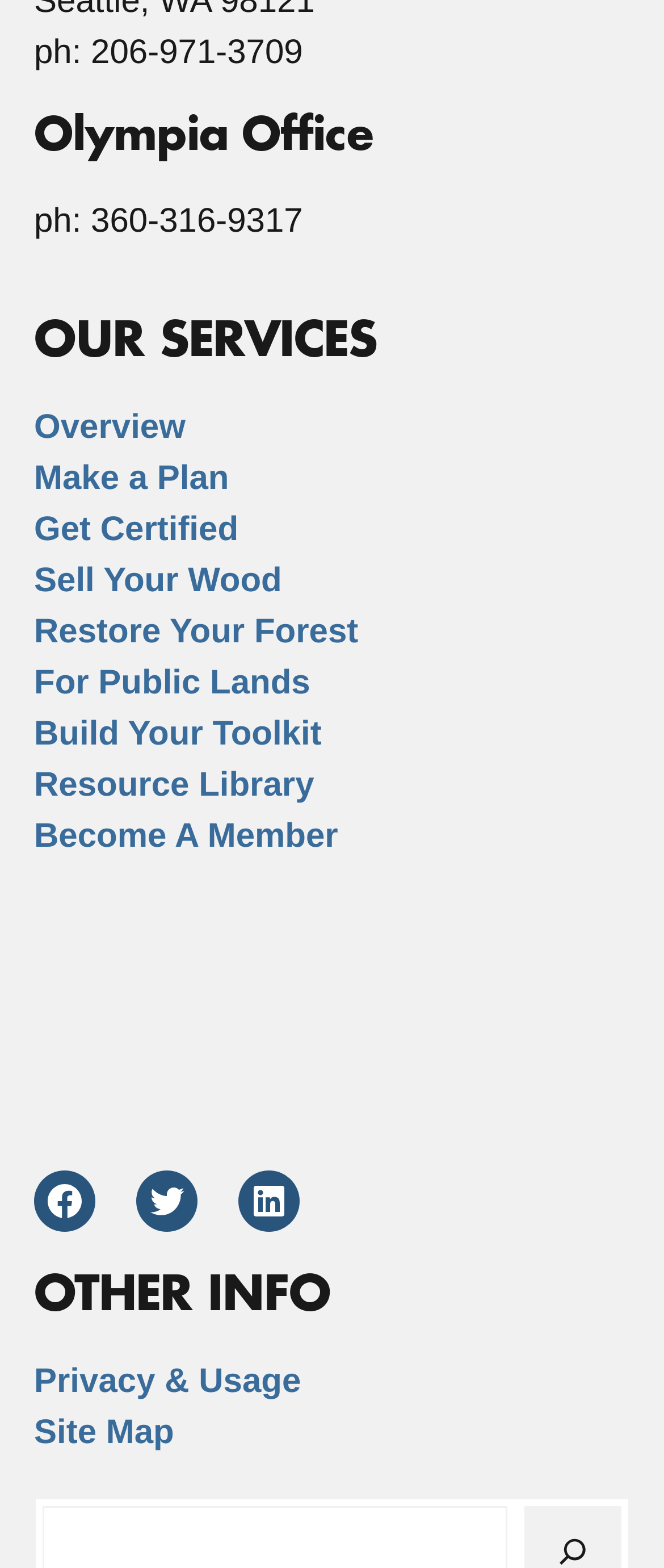What is the second link in the OTHER INFO section?
Based on the image, give a one-word or short phrase answer.

Site Map